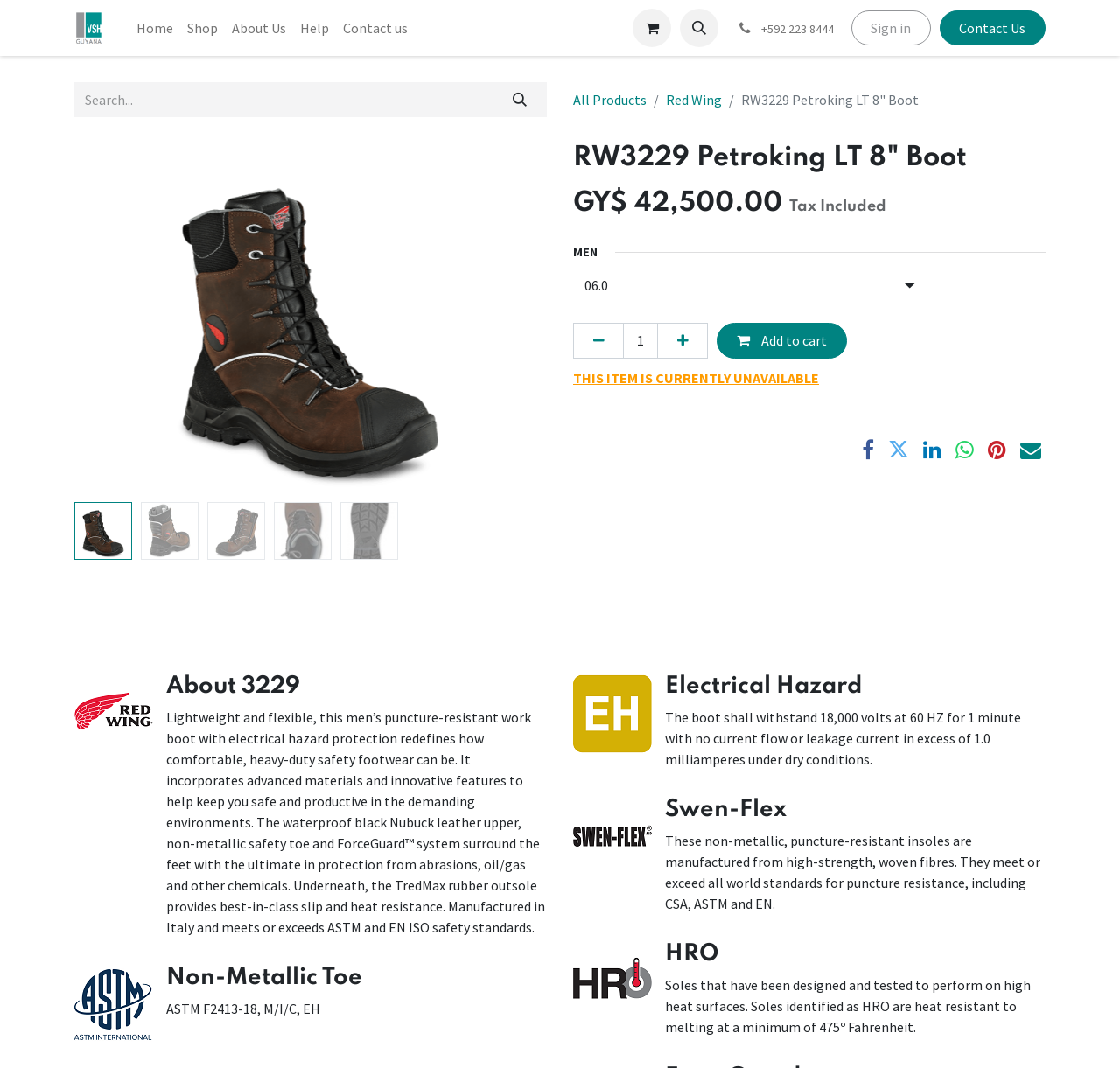Determine the bounding box coordinates of the clickable element to achieve the following action: 'Go to the Who we are page'. Provide the coordinates as four float values between 0 and 1, formatted as [left, top, right, bottom].

None